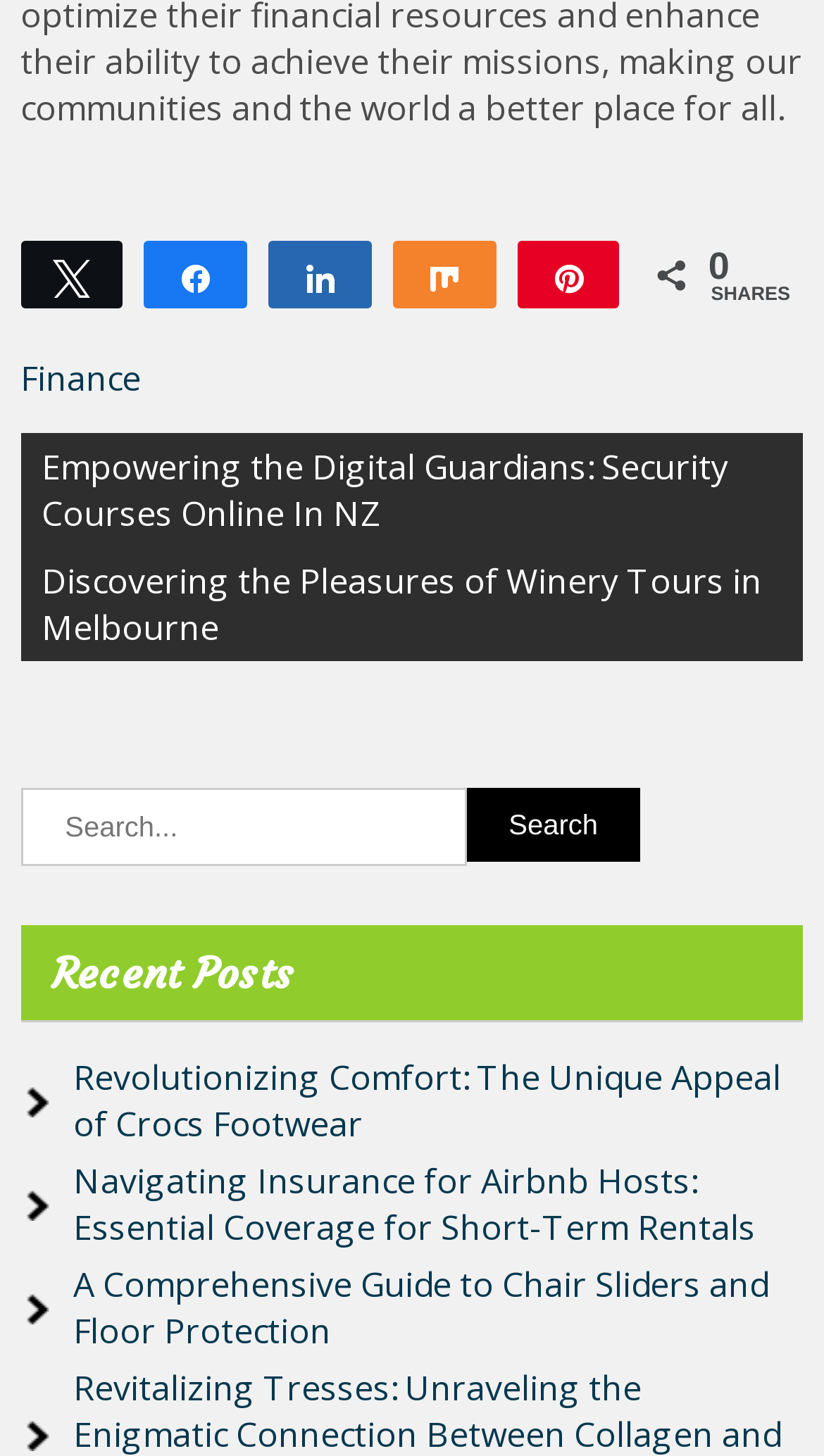Based on the element description: "value="Search"", identify the UI element and provide its bounding box coordinates. Use four float numbers between 0 and 1, [left, top, right, bottom].

[0.566, 0.542, 0.777, 0.592]